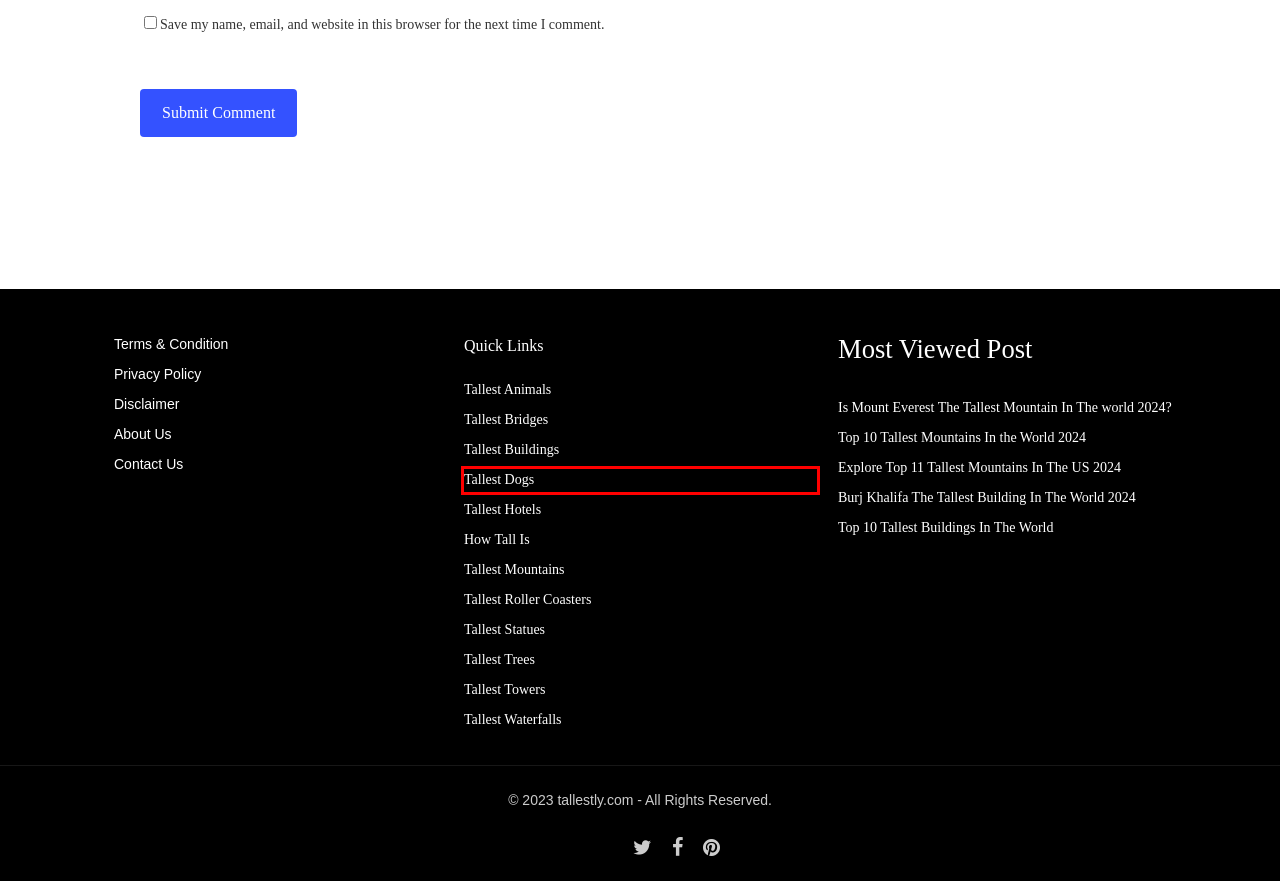Observe the webpage screenshot and focus on the red bounding box surrounding a UI element. Choose the most appropriate webpage description that corresponds to the new webpage after clicking the element in the bounding box. Here are the candidates:
A. Disclaimer
B. Tallest Animals - Tallestly
C. Privacy Policy
D. Tallest Hotels - Tallestly
E. Top 10 Tallest Mountains In the World 2024
F. Tallest Buildings - Tallestly
G. Burj Khalifa The Tallest Building In The World 2024
H. Tallest Dogs - Tallestly

H